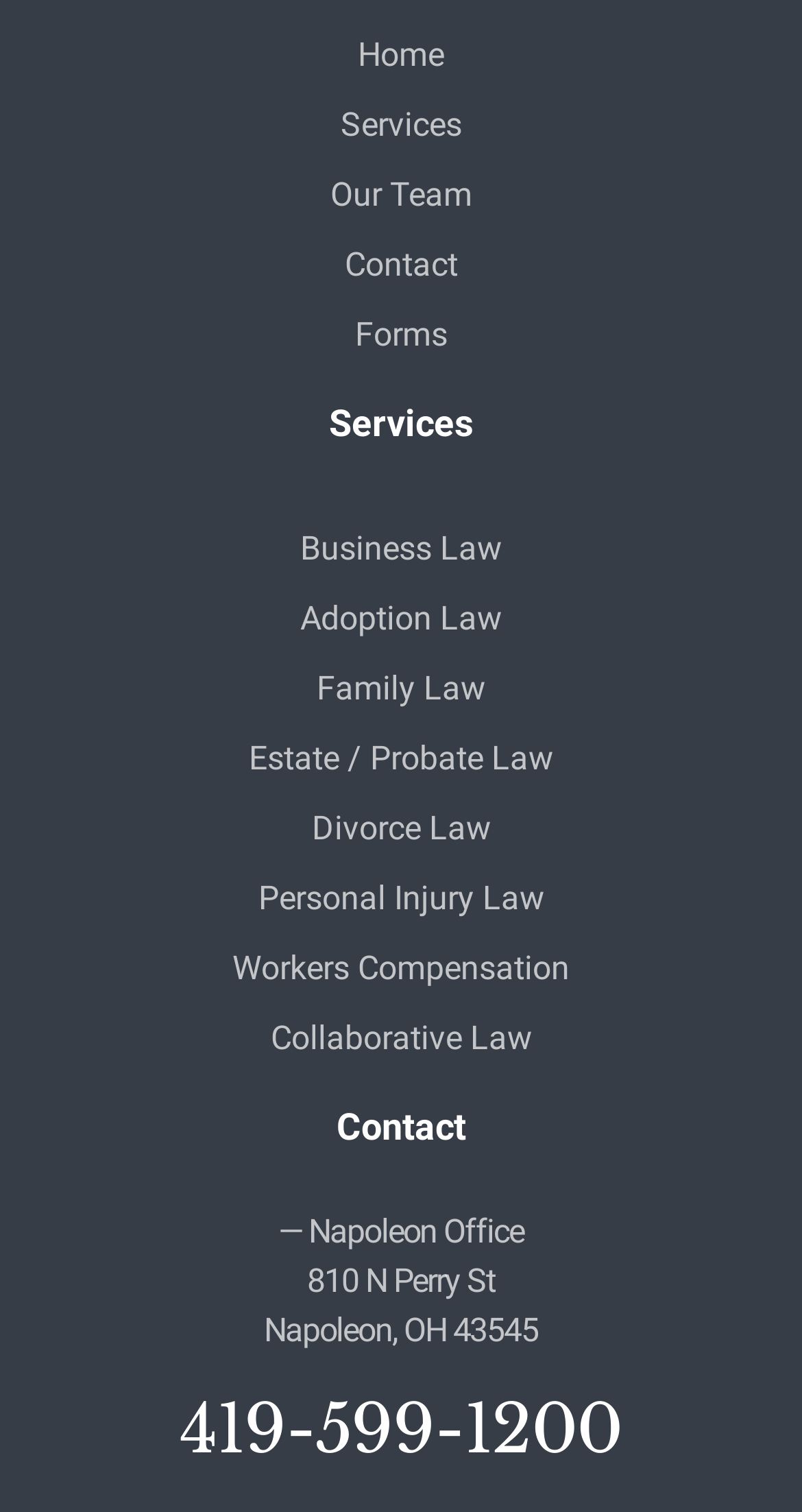Determine the bounding box coordinates of the clickable region to carry out the instruction: "Learn more about Business Law".

[0.026, 0.348, 0.974, 0.38]